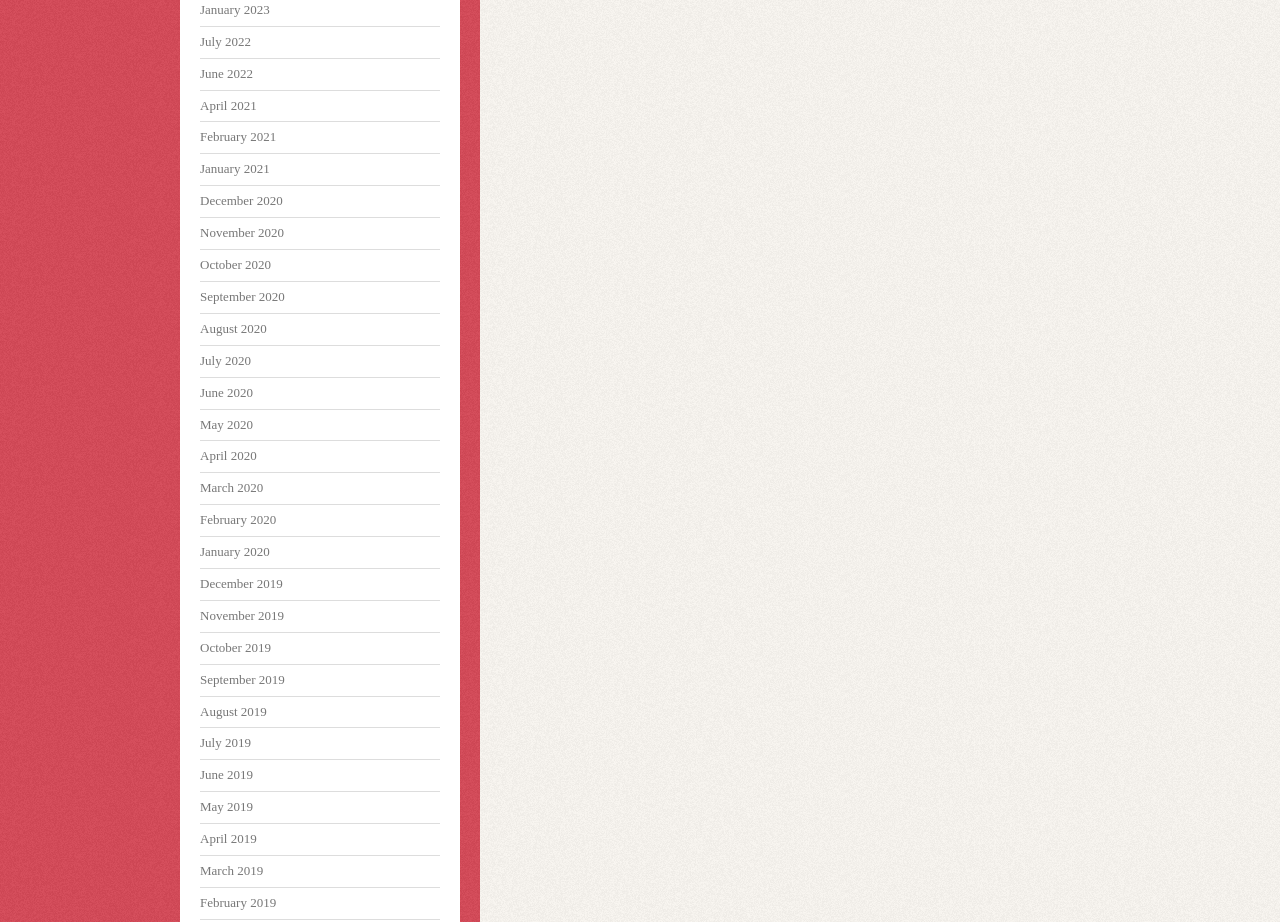Analyze the image and deliver a detailed answer to the question: What is the common format of the month links?

I examined the list of links and noticed that each link is in the format 'Month YYYY', where 'Month' is the name of the month and 'YYYY' is the year.